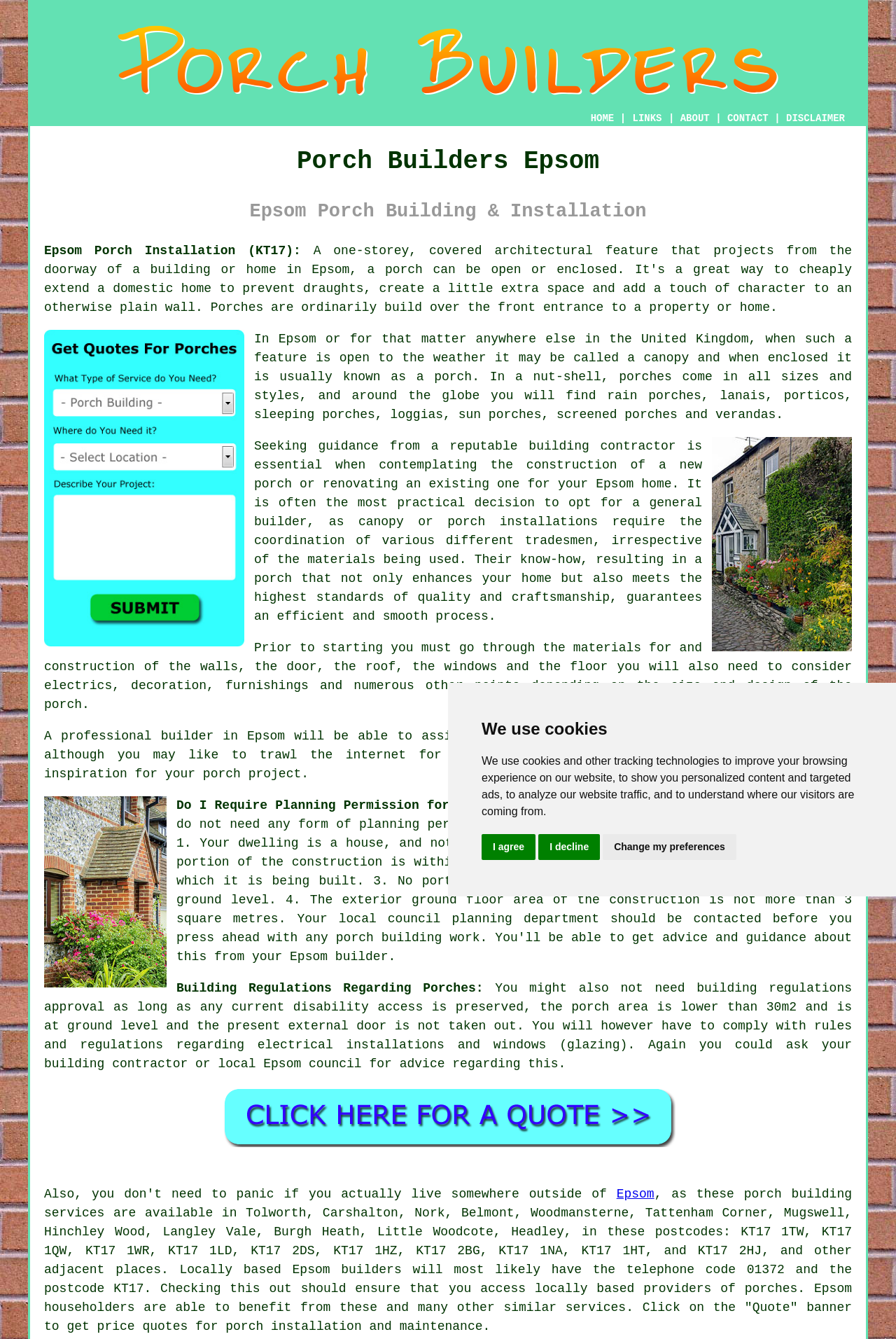Please locate and generate the primary heading on this webpage.

Porch Builders Epsom